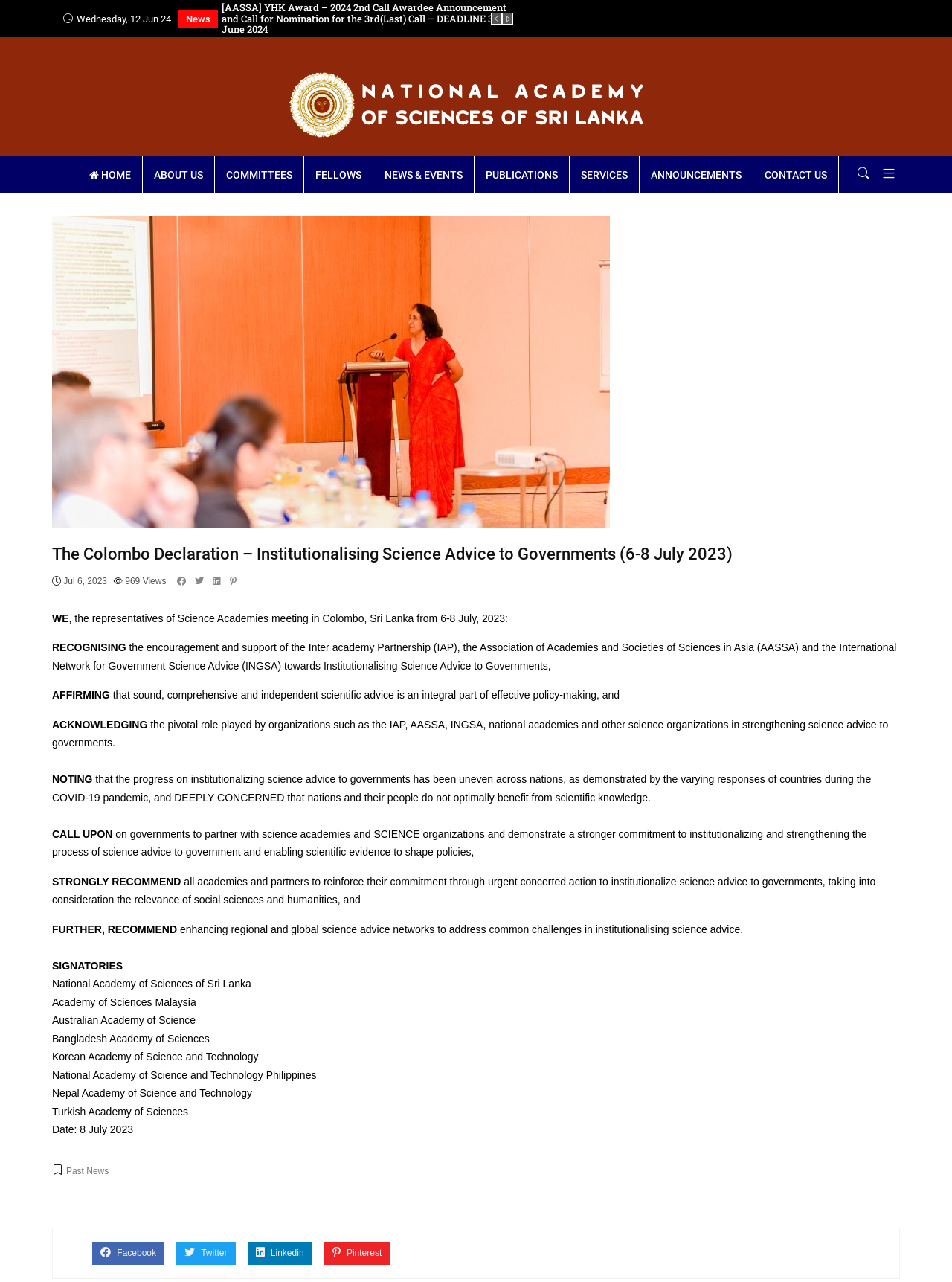Offer a detailed account of what is visible on the webpage.

The webpage is about the Colombo Declaration, which is an initiative to institutionalize science advice to governments. At the top of the page, there is a date "Wednesday, 12 Jun 24" and a "News" label. Below that, there are two highlighted event titles: "45TH AGM – 16TH March 2024 EVENT HIGHLIGHTS 2024" and "PROF. A. P. DE SILVA HONOURED BY THE ROYAL SOCIETY OF CHEMISTRY, UK." 

To the right of these titles, there are two buttons with icons. Below these elements, there is a logo of the National Academy of Sciences of Sri Lanka, which is a link to the academy's website. 

On the left side of the page, there is a vertical menu with several links, including "HOME", "ABOUT US", "COMMITTEES", "FELLOWS", "NEWS & EVENTS", "PUBLICATIONS", "SERVICES", "ANNOUNCEMENTS", and "CONTACT US". 

The main content of the page is an article about the Colombo Declaration, which is divided into several sections. The article starts with a heading "The Colombo Declaration – Institutionalising Science Advice to Governments (6-8 July 2023)" and a date "Jul 6, 2023". Below that, there are several paragraphs of text, which describe the declaration and its purpose. 

The article also includes a list of signatories, which are various national academies of sciences from different countries. At the bottom of the page, there is a footer section with a link to "Past News" and social media links to Facebook, Twitter, Linkedin, and Pinterest.